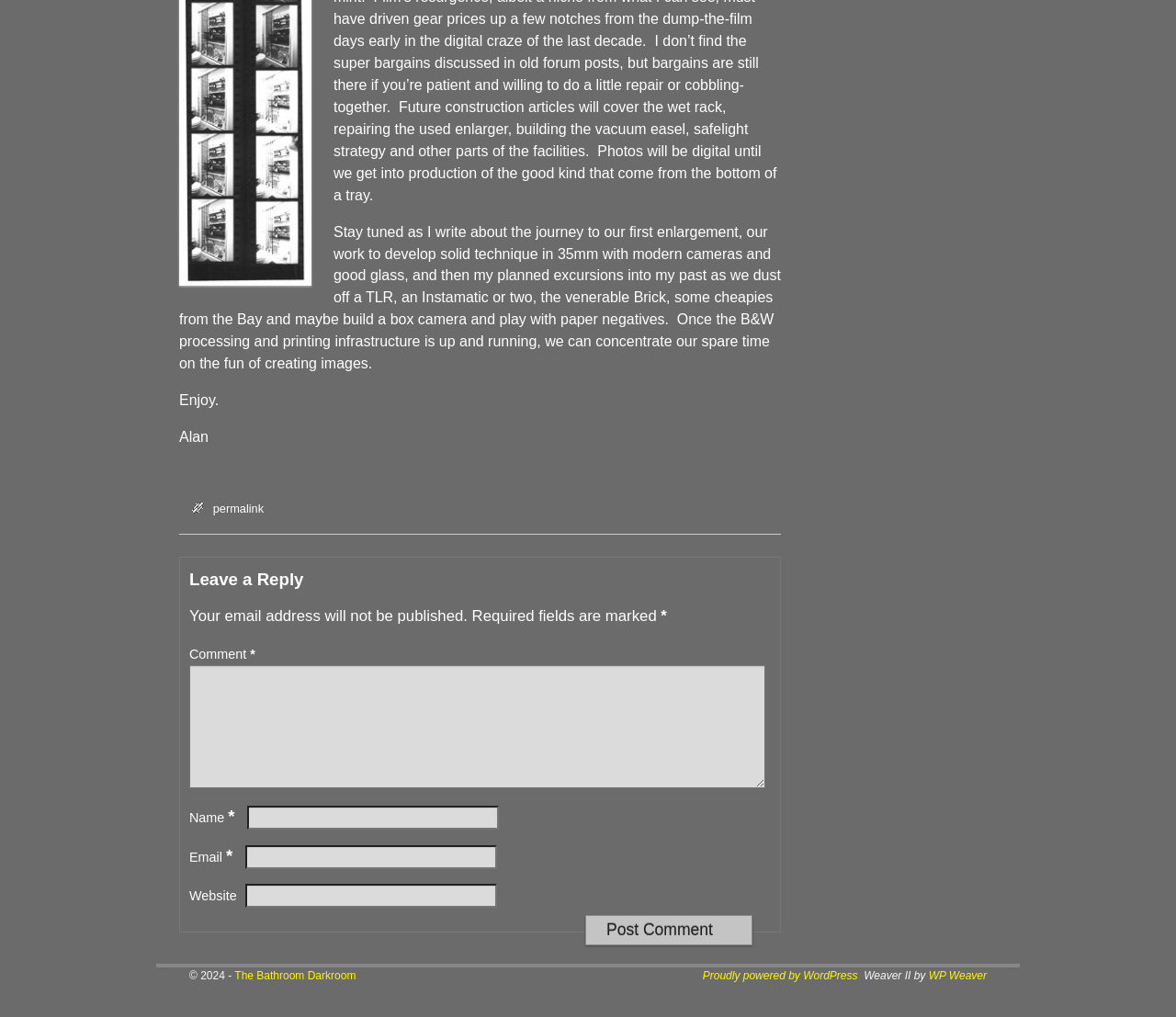Can you find the bounding box coordinates for the UI element given this description: "Anjellin by madeDeduk"? Provide the coordinates as four float numbers between 0 and 1: [left, top, right, bottom].

None